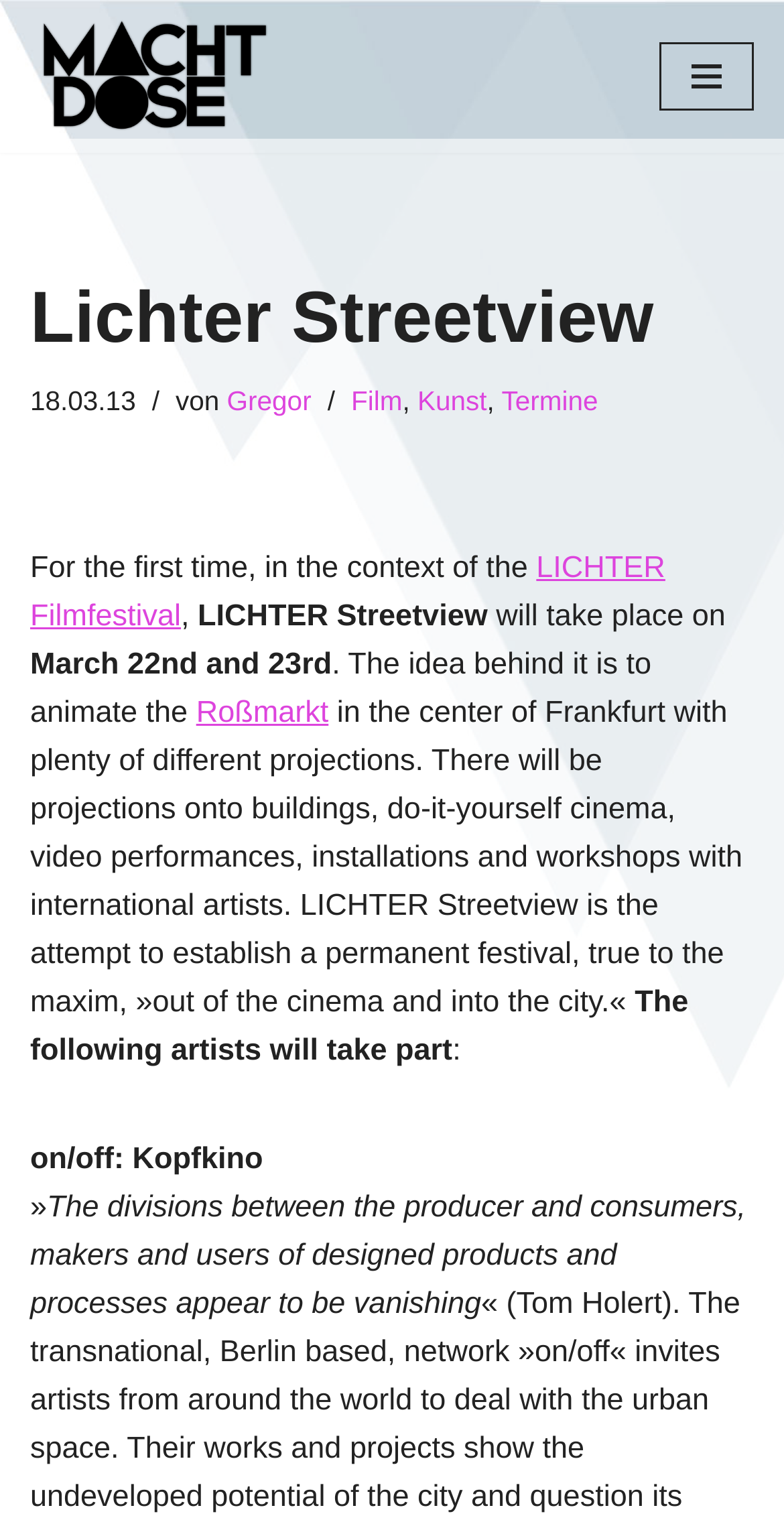Using the format (top-left x, top-left y, bottom-right x, bottom-right y), provide the bounding box coordinates for the described UI element. All values should be floating point numbers between 0 and 1: LICHTER Filmfestival

[0.038, 0.362, 0.849, 0.416]